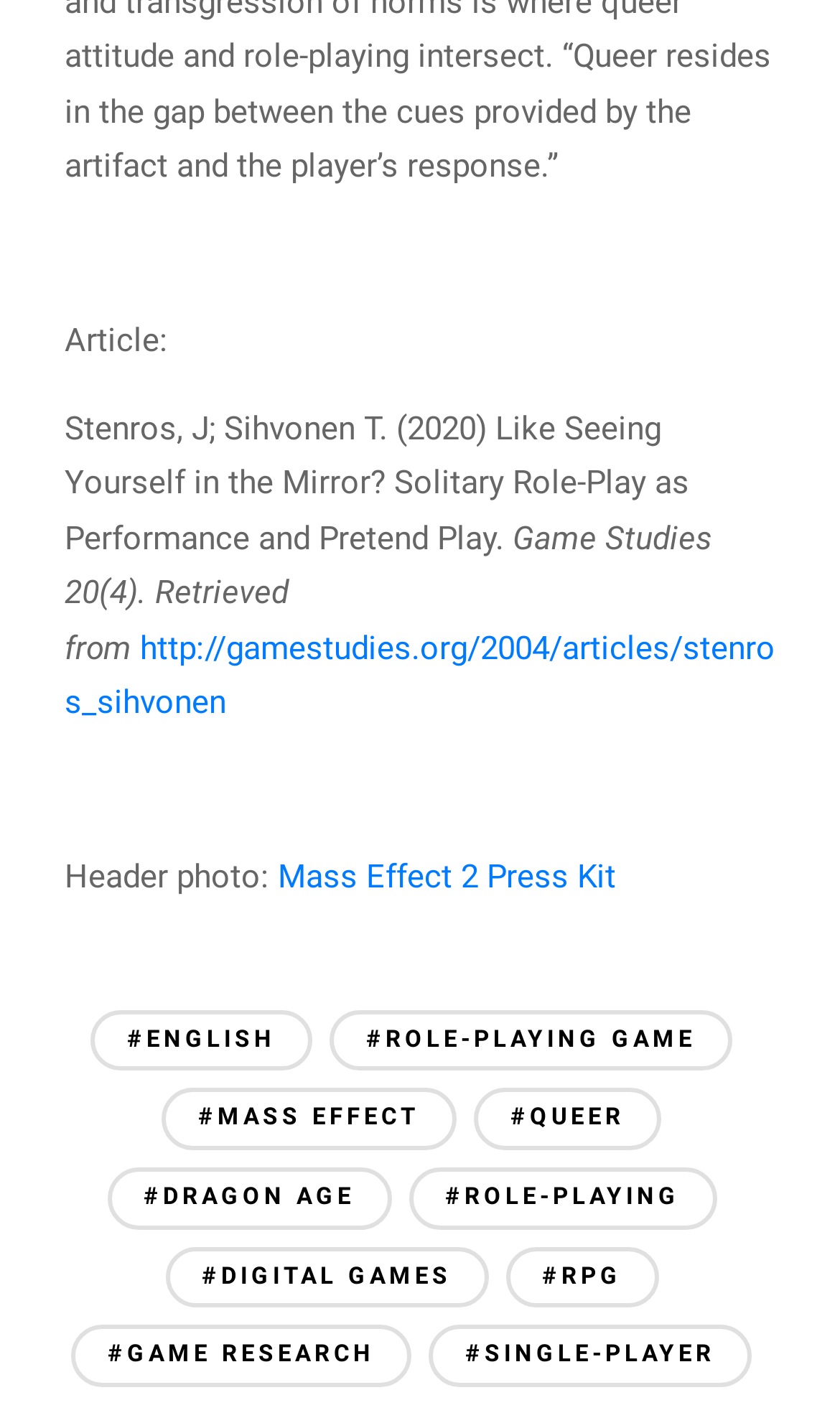What is the format of the article?
Please use the image to provide an in-depth answer to the question.

I determined the format of the article by looking at the link element with the text '#SINGLE-PLAYER' which is likely a characteristic of the article.